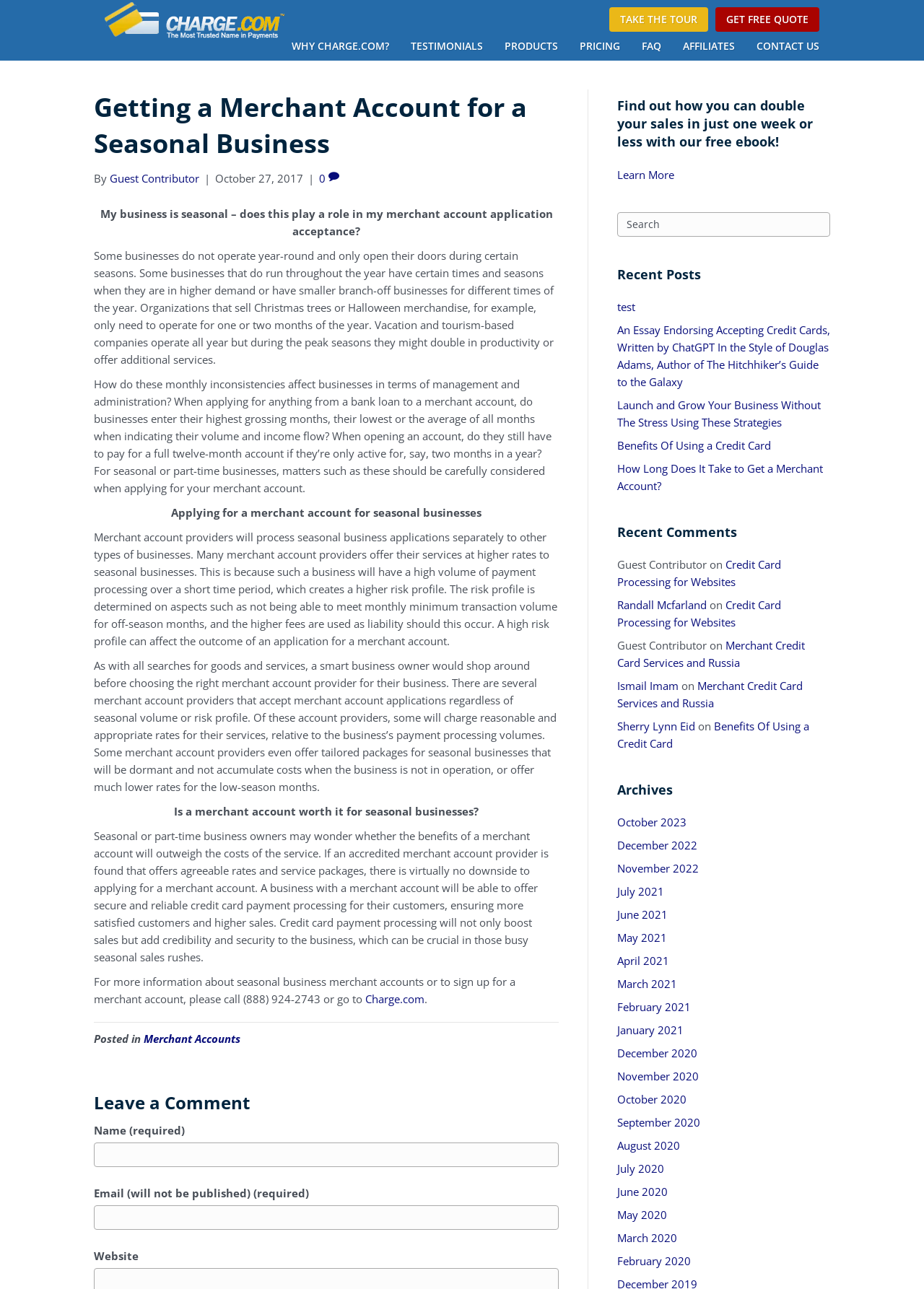Please locate and generate the primary heading on this webpage.

Getting a Merchant Account for a Seasonal Business